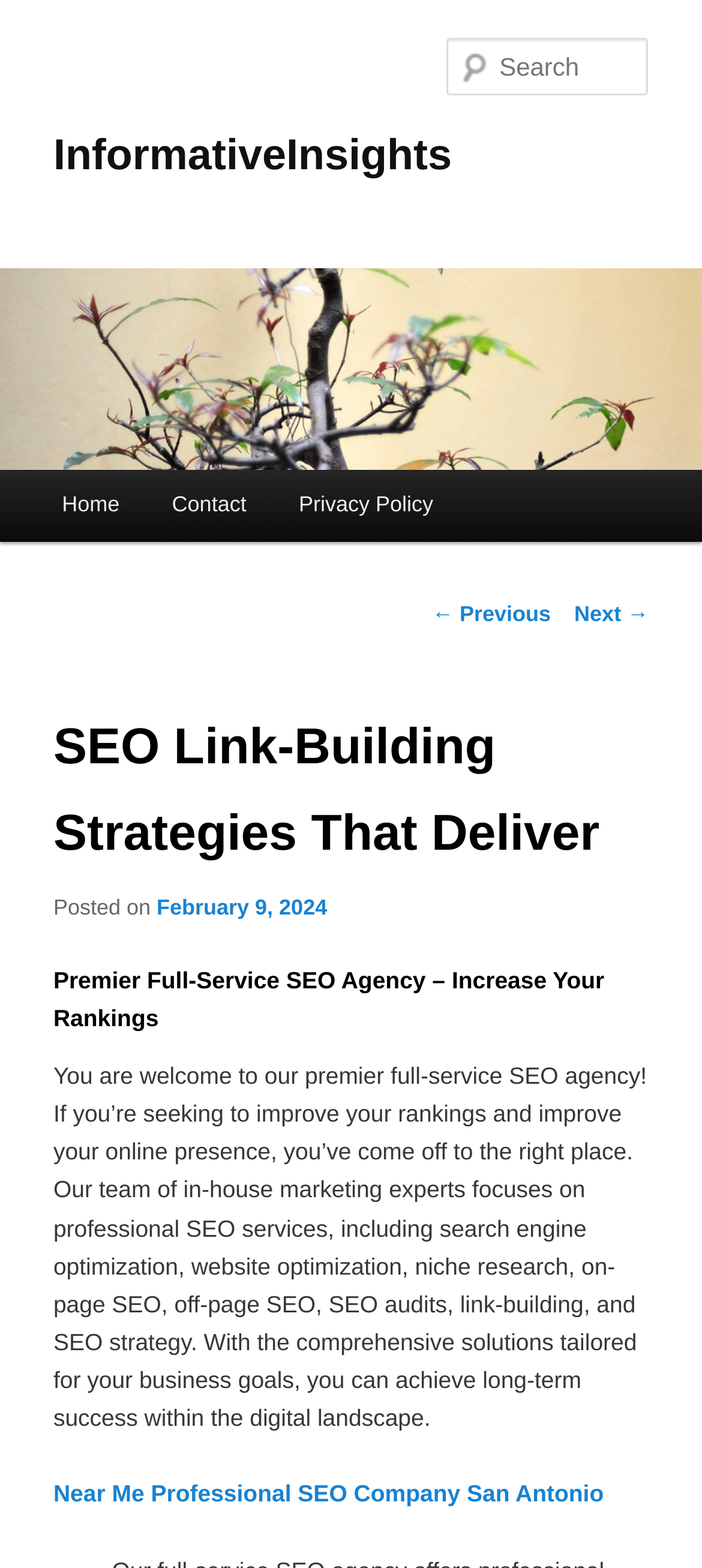Determine the bounding box coordinates of the element's region needed to click to follow the instruction: "Search for something". Provide these coordinates as four float numbers between 0 and 1, formatted as [left, top, right, bottom].

[0.637, 0.024, 0.924, 0.061]